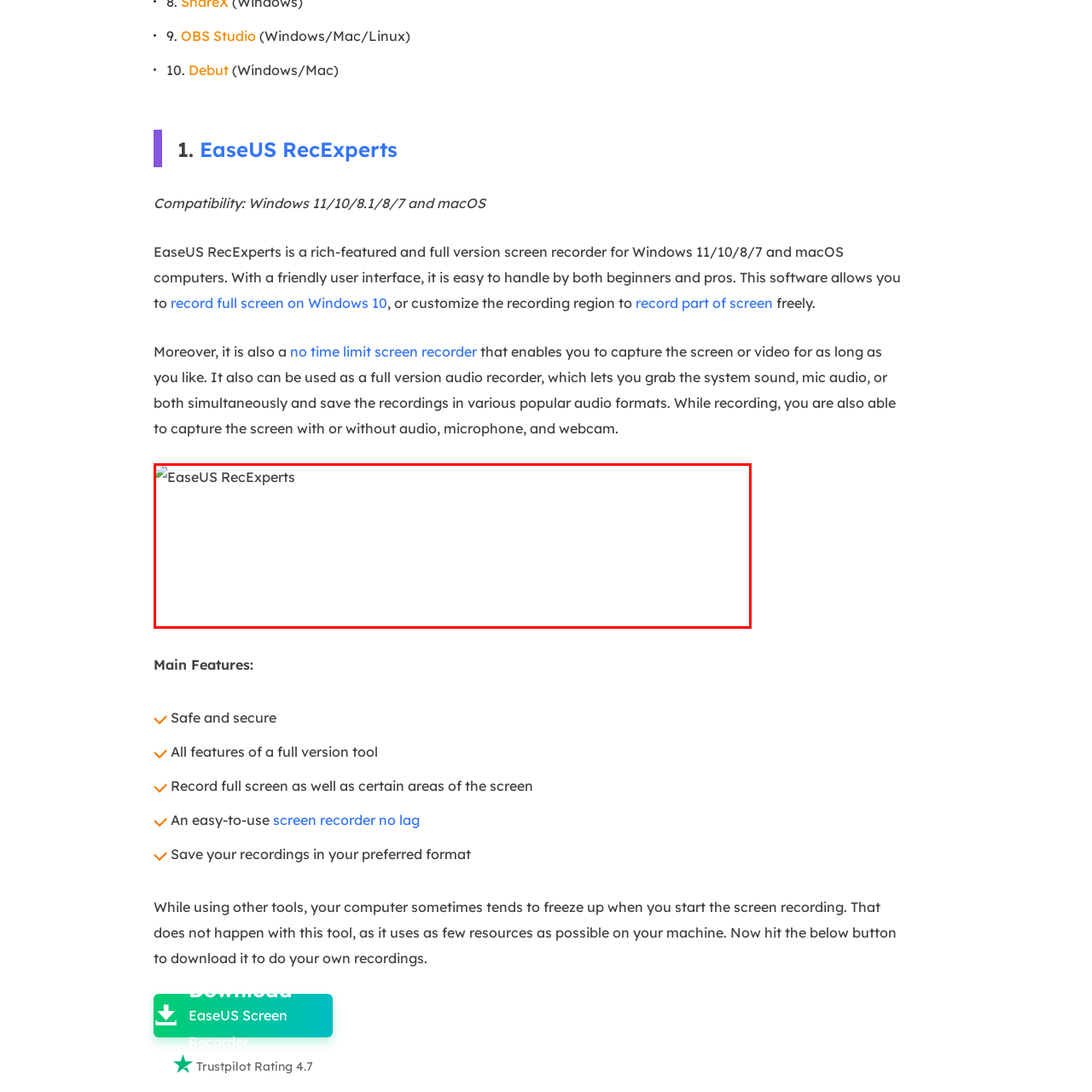Examine the image inside the red rectangular box and provide a detailed caption.

The image features the logo of EaseUS RecExperts, a comprehensive screen recording software designed for both Windows and macOS platforms. Below the logo, the text "EaseUS RecExperts" signifies the name of the software, which is noted for its user-friendly interface and robust features. The application allows users to record their screens, whether capturing the entire display or specific regions, catering to both novices and experienced users alike. EaseUS RecExperts also supports audio recording, enabling simultaneous capture of system sounds and microphone input, making it ideal for creating tutorials, presentations, and gameplay recordings.